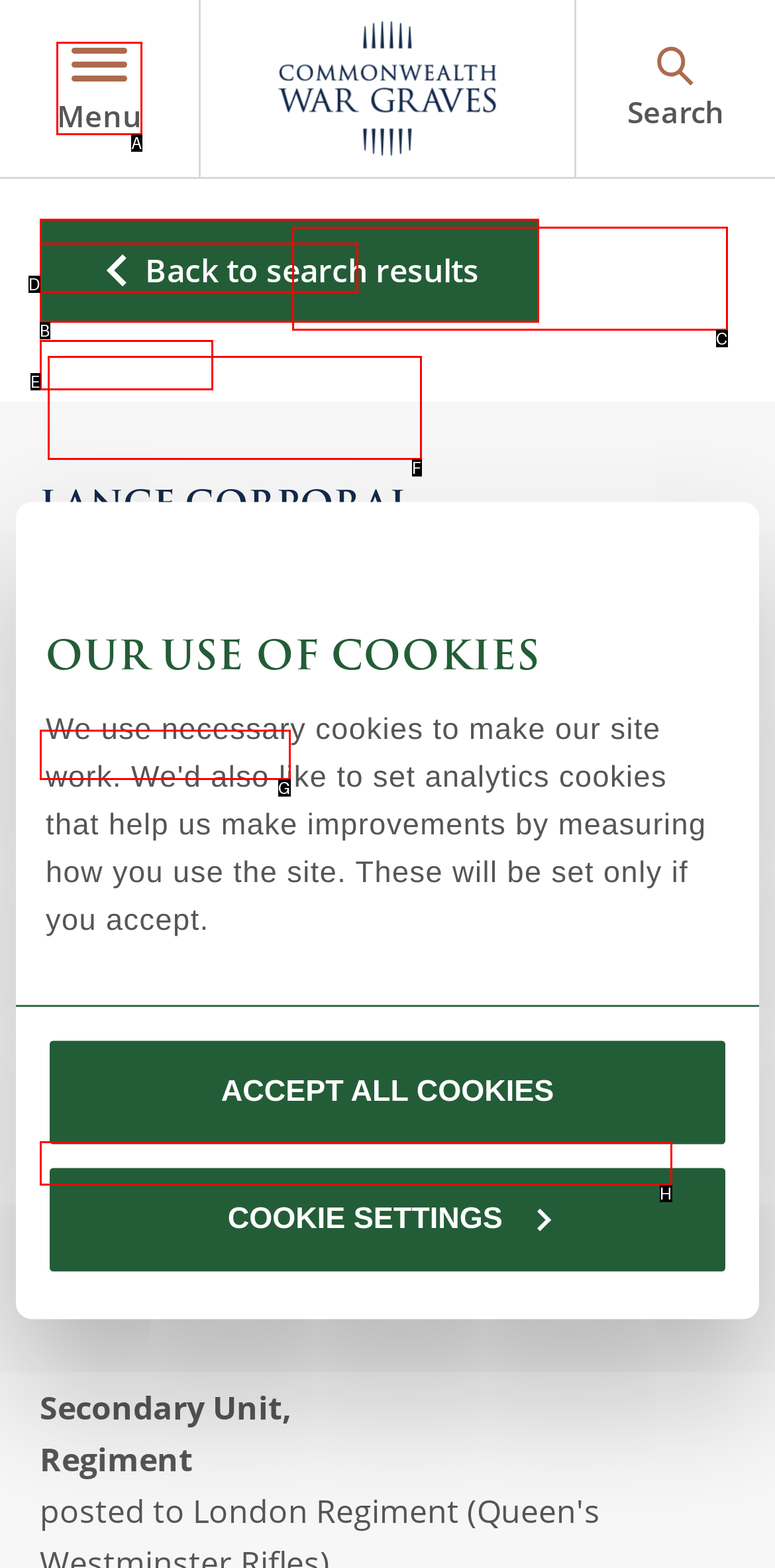Identify the appropriate choice to fulfill this task: Click the 'Menu' button
Respond with the letter corresponding to the correct option.

A